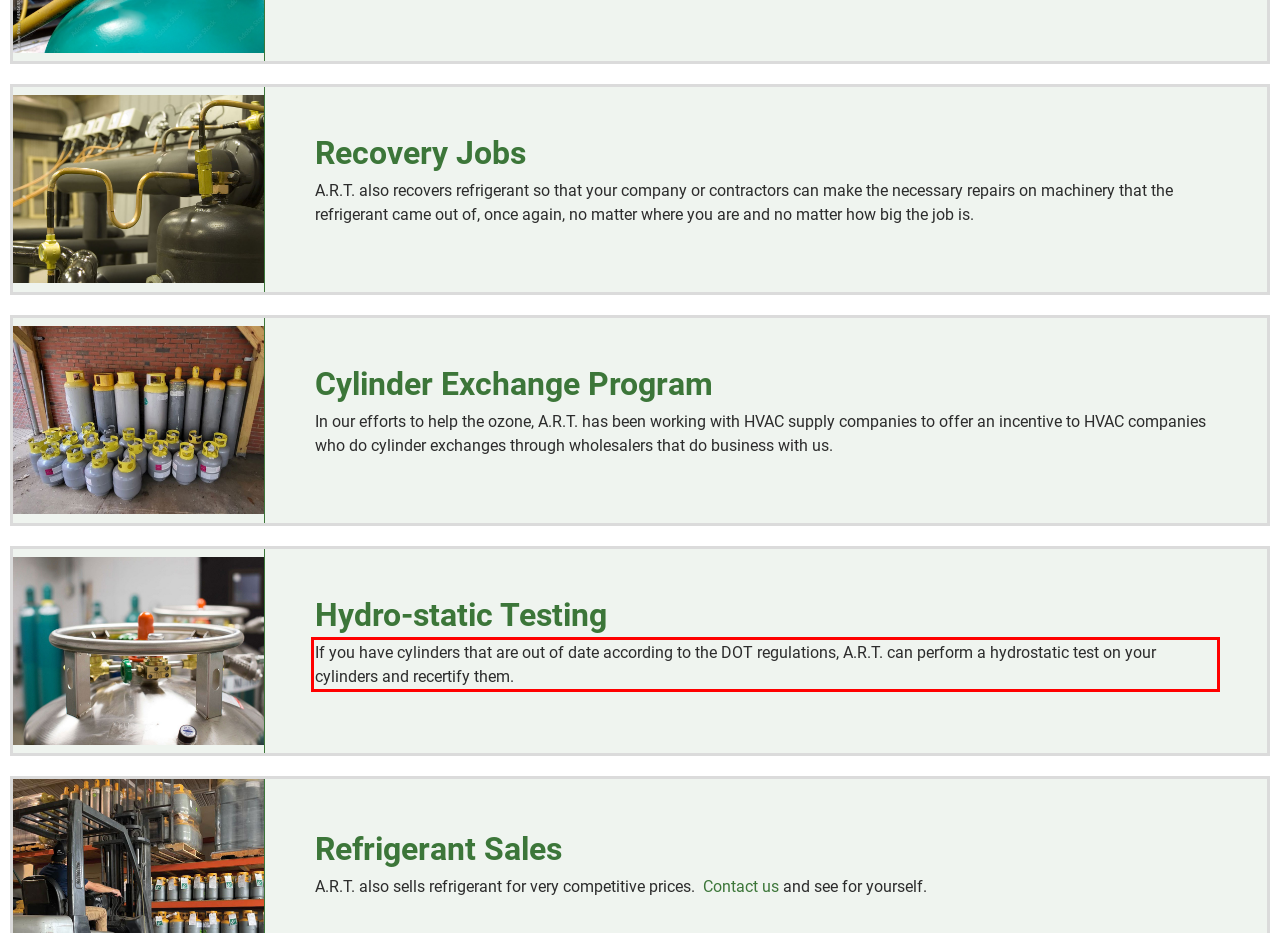Analyze the screenshot of a webpage where a red rectangle is bounding a UI element. Extract and generate the text content within this red bounding box.

If you have cylinders that are out of date according to the DOT regulations, A.R.T. can perform a hydrostatic test on your cylinders and recertify them.